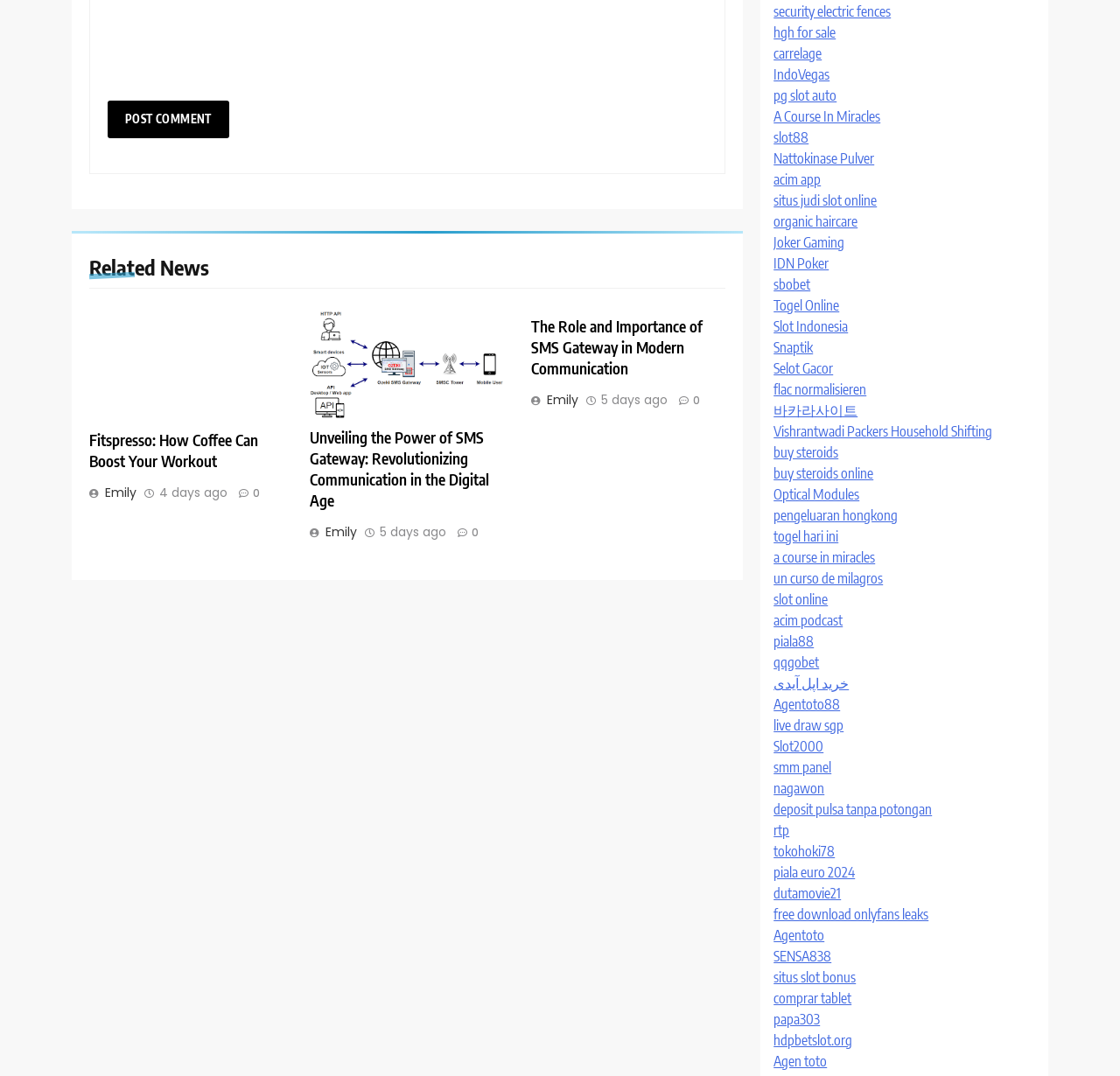Respond with a single word or short phrase to the following question: 
What is the title of the second article?

Unveiling the Power of SMS Gateway: Revolutionizing Communication in the Digital Age